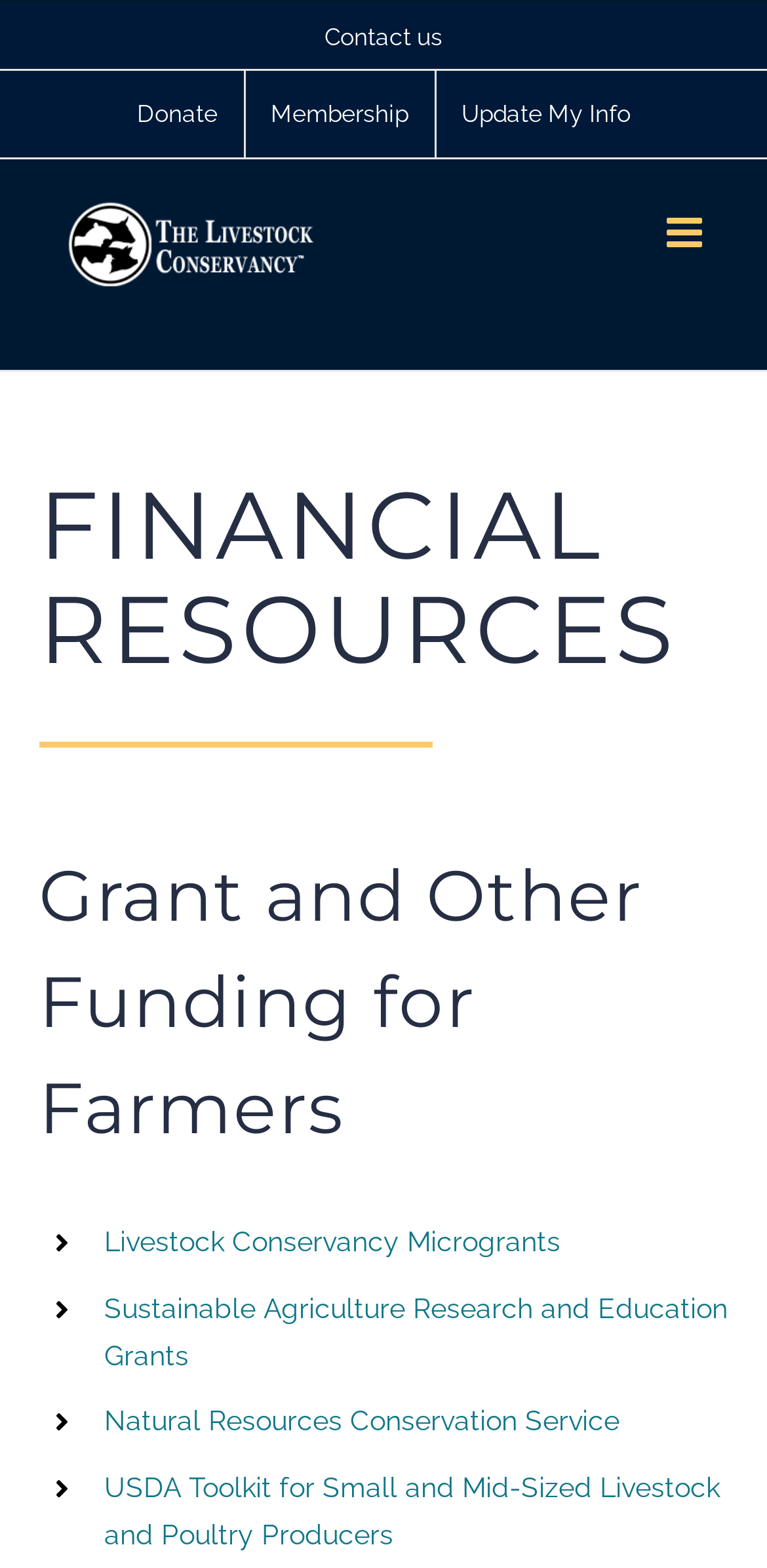Determine the bounding box coordinates of the target area to click to execute the following instruction: "Explore Sustainable Agriculture Research and Education Grants."

[0.136, 0.824, 0.949, 0.874]